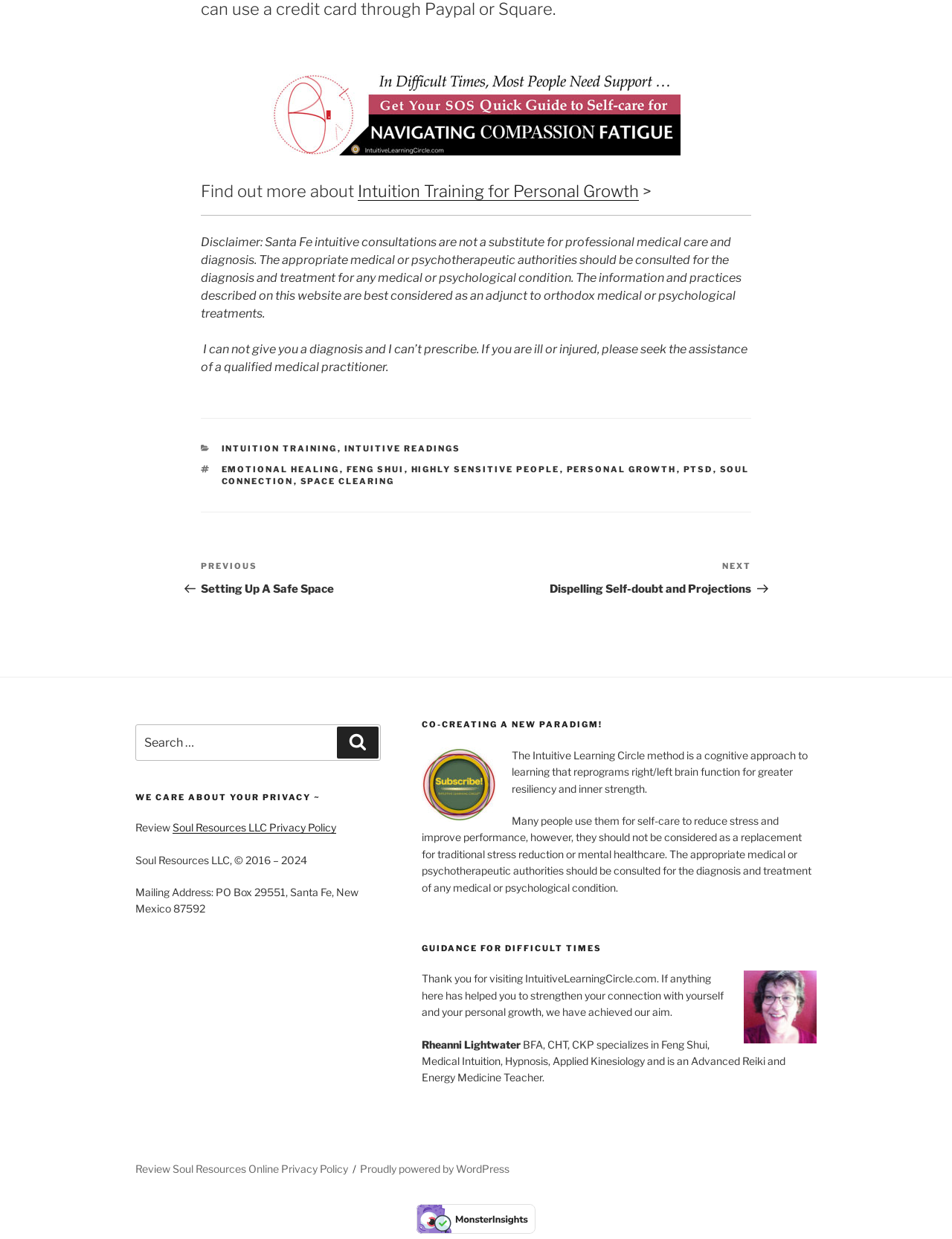Given the element description PTSD, predict the bounding box coordinates for the UI element in the webpage screenshot. The format should be (top-left x, top-left y, bottom-right x, bottom-right y), and the values should be between 0 and 1.

[0.718, 0.375, 0.749, 0.383]